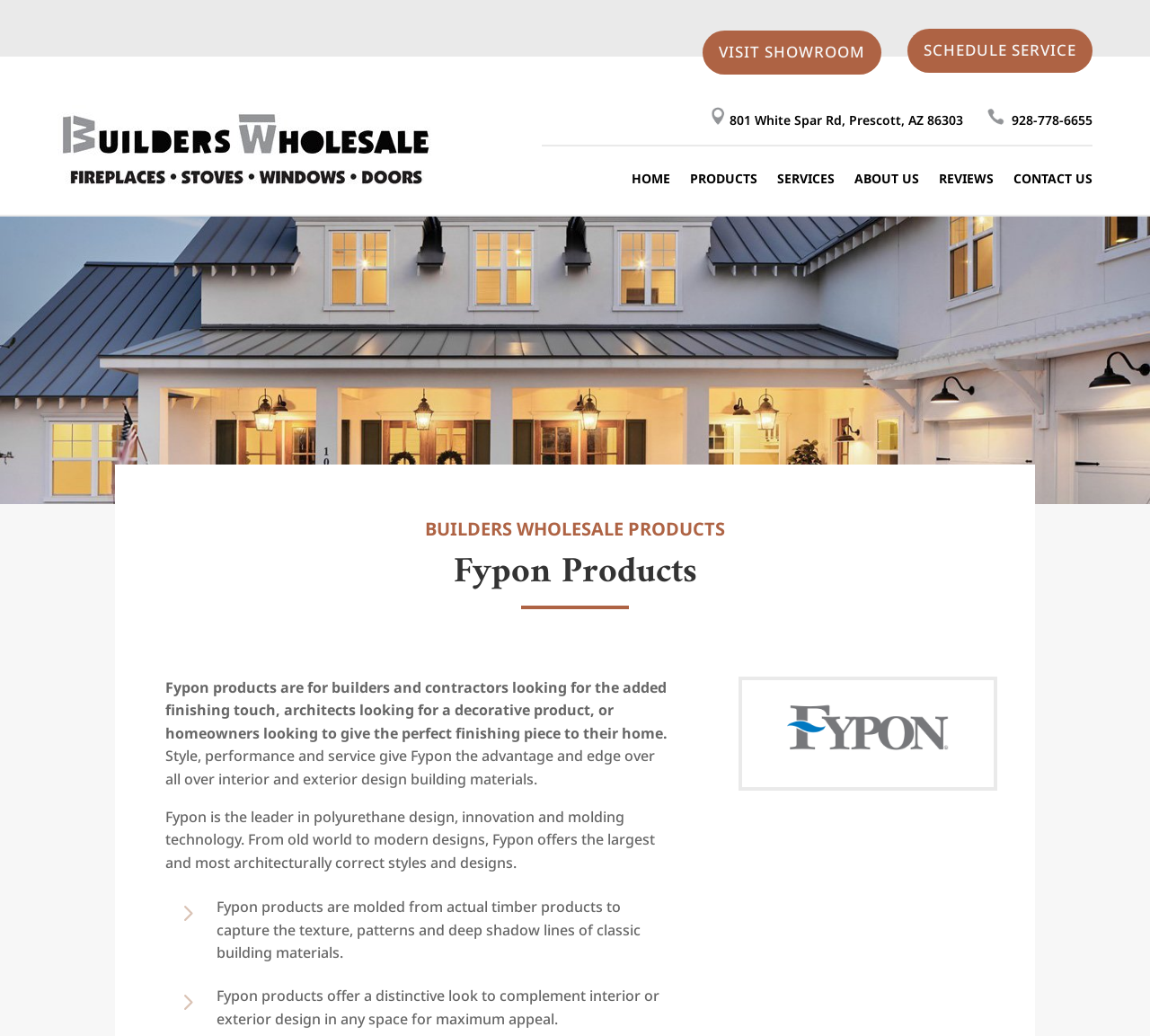Summarize the webpage with intricate details.

The webpage appears to be the homepage of Fypon Products, a builders wholesale company based in Prescott, Arizona. At the top of the page, there are three links: "SCHEDULE SERVICE", "VISIT SHOWROOM", and an empty link with an image. Below these links, the company's address and phone number are displayed.

The main navigation menu is located below the address and phone number, with links to "HOME", "PRODUCTS", "SERVICES", "ABOUT US", "REVIEWS", and "CONTACT US". 

The main content of the page is divided into two sections. The first section has a heading "BUILDERS WHOLESALE PRODUCTS" and a subheading "Fypon Products". Below the headings, there are three paragraphs of text that describe the benefits and features of Fypon products, including their suitability for builders, contractors, architects, and homeowners.

The second section appears to be a showcase of Fypon products, with two tables containing text that highlights the unique features of Fypon products, such as their molding technology and distinctive look. There is also an image link in this section, but its purpose is unclear.

Overall, the webpage provides an introduction to Fypon Products and their offerings, with a focus on the benefits and features of their products.